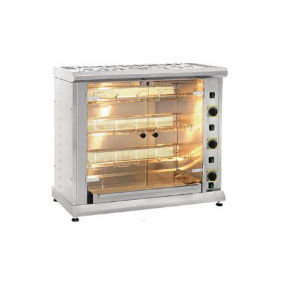What is the purpose of the glass front of the oven?
Using the visual information, answer the question in a single word or phrase.

Easy monitoring